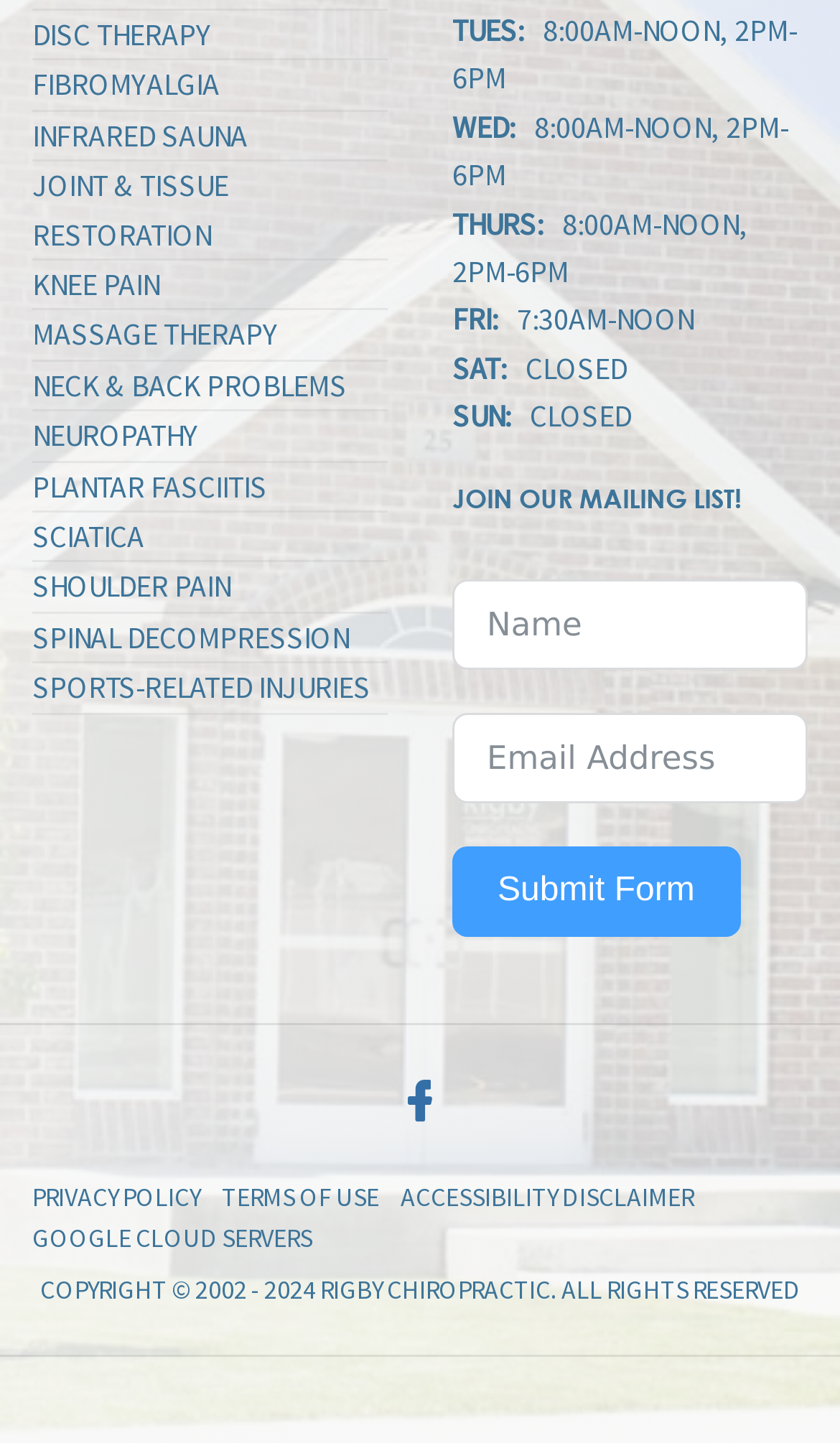How many links are there at the bottom of the webpage?
Look at the image and answer the question with a single word or phrase.

3